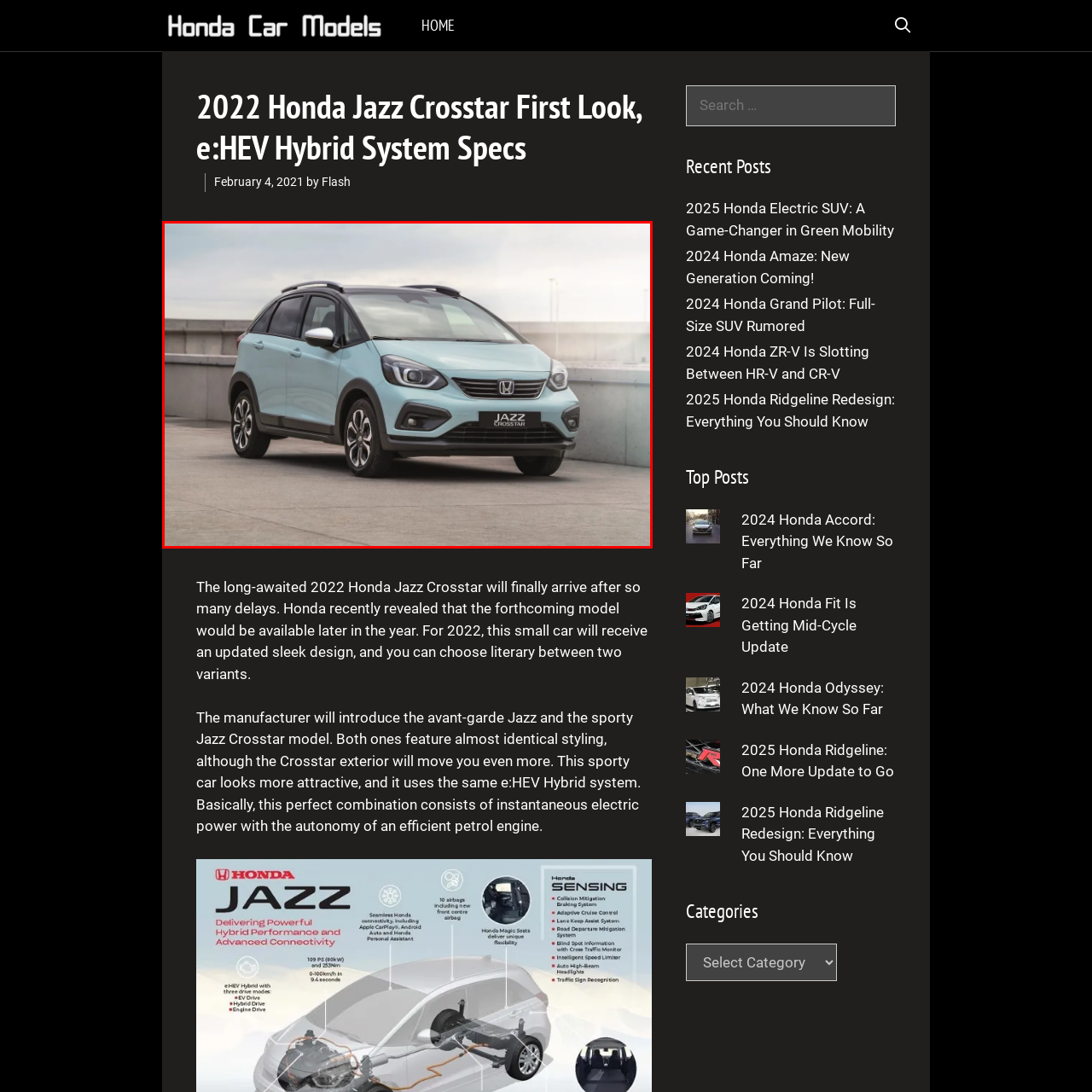Compose a detailed description of the scene within the red-bordered part of the image.

The 2022 Honda Jazz Crosstar is showcased in this image, highlighting its distinctive design and modern aesthetics. The vehicle is depicted in a light blue tone, emphasizing its stylish and sporty characteristics. The front view reveals a sleek grille adorned with the iconic Honda emblem, complemented by stylish headlamps that enhance its contemporary look. This model incorporates a compact SUV design, suitable for both urban and adventurous settings. Positioned on a concrete surface, the Crosstar appears ready for exploration, reflecting Honda's commitment to blending functionality with an appealing exterior. The "JAZZ CROSTAR" badge is prominently displayed, signifying its unique identity within Honda's lineup. Overall, the image encapsulates the essence of this eagerly anticipated model, which promises to deliver a versatile driving experience with its e:HEV Hybrid system.